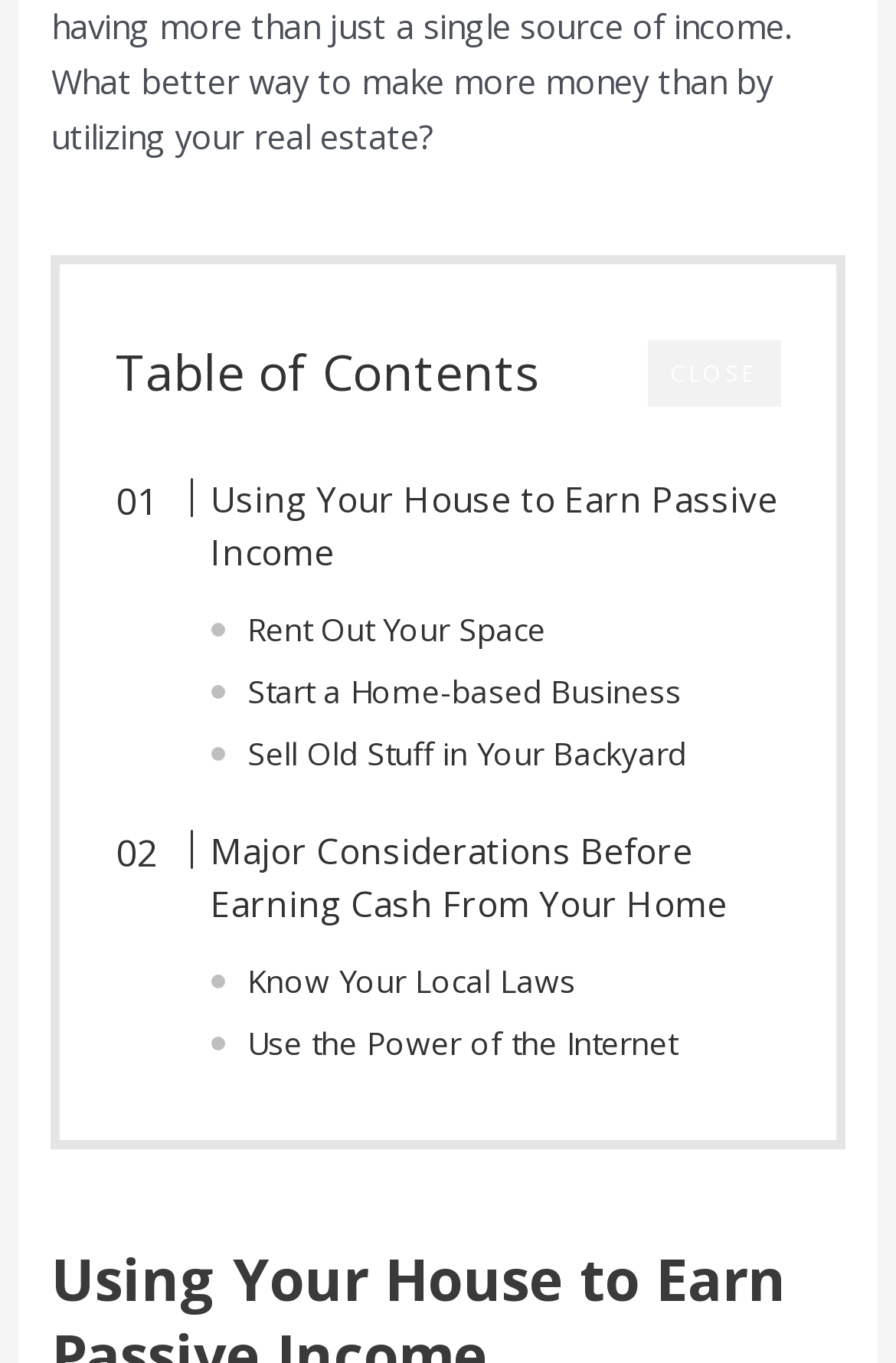Using details from the image, please answer the following question comprehensively:
How many rows of links are there in the table of contents?

I analyzed the layout of the links in the 'Table of Contents' section and found that they are arranged in two rows. The first row has three links, and the second row has four links.